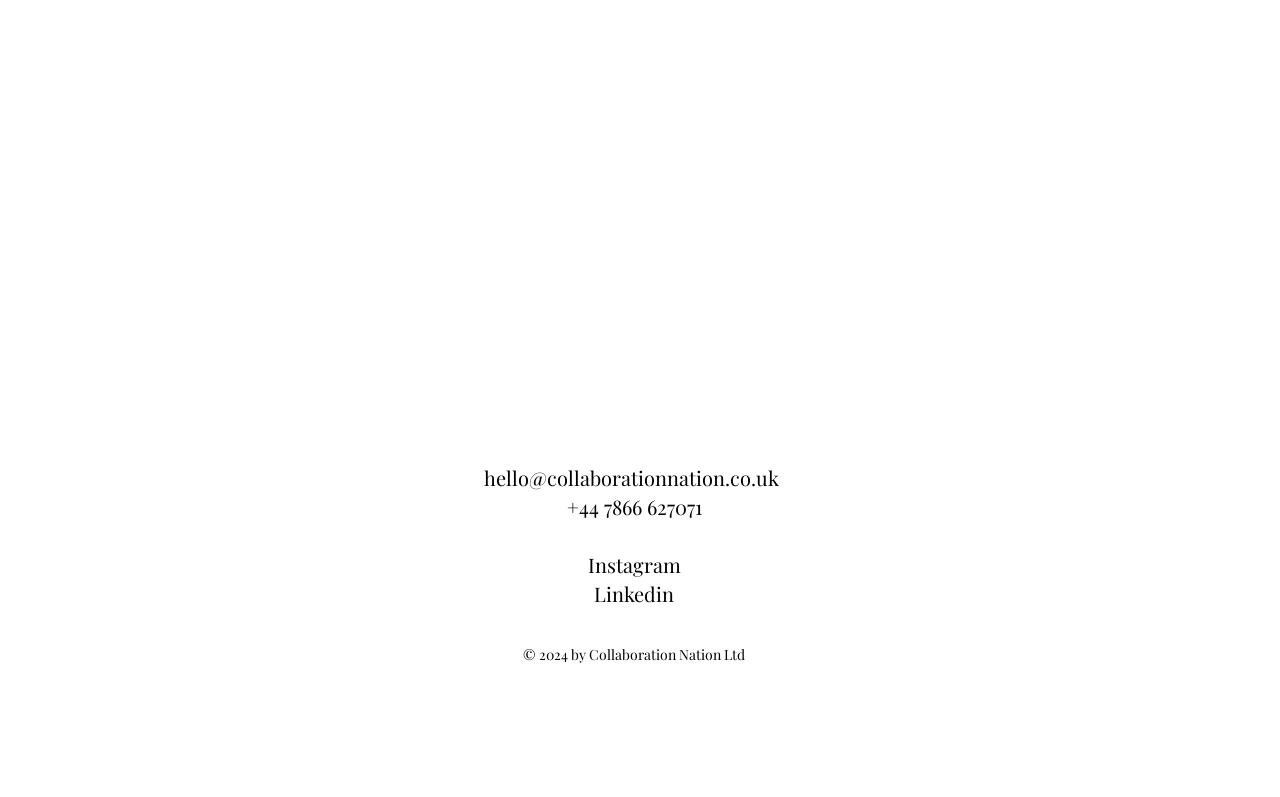Utilize the information from the image to answer the question in detail:
What is the phone number on the webpage?

I found the phone number by examining the text content of the links in the heading section, and I saw that one of the links has the text '+44 7866 627071'.